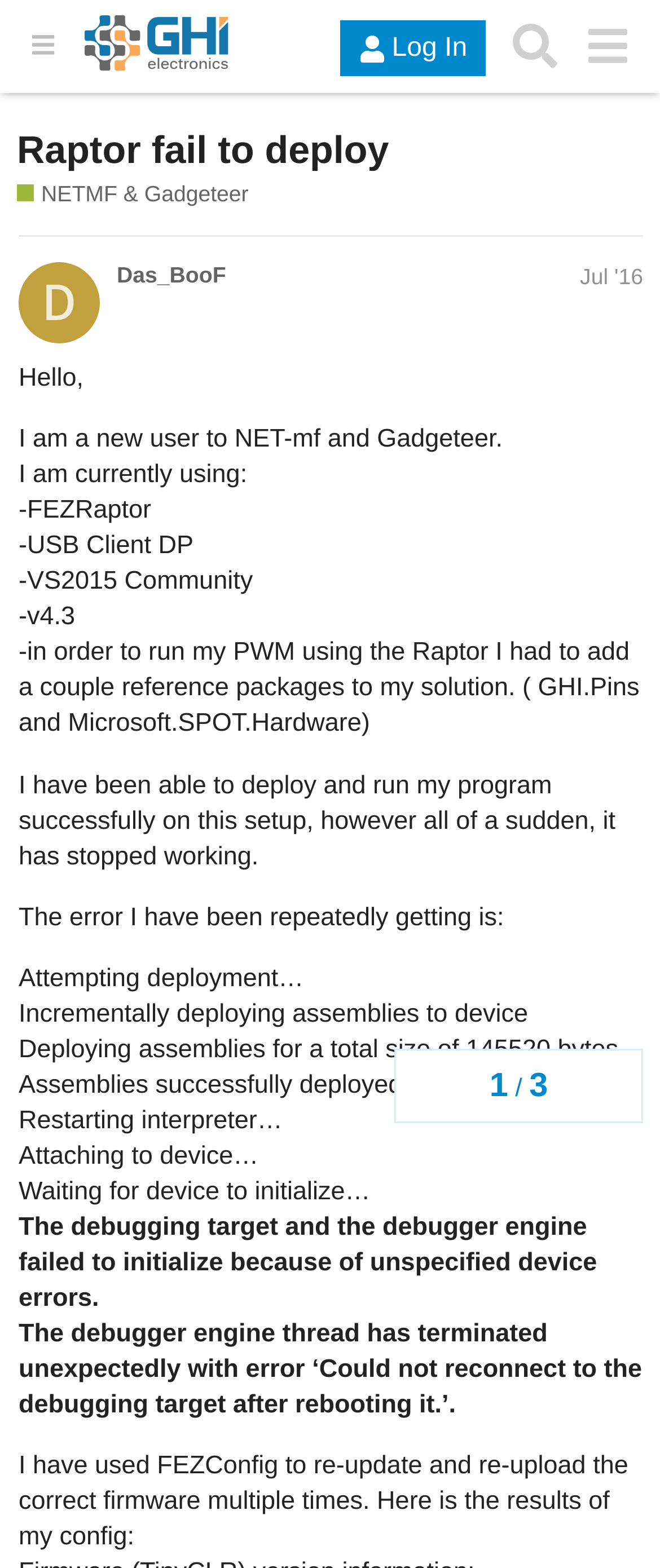Pinpoint the bounding box coordinates of the element that must be clicked to accomplish the following instruction: "Click the 'GHI Electronics' Forums' link". The coordinates should be in the format of four float numbers between 0 and 1, i.e., [left, top, right, bottom].

[0.128, 0.01, 0.347, 0.049]